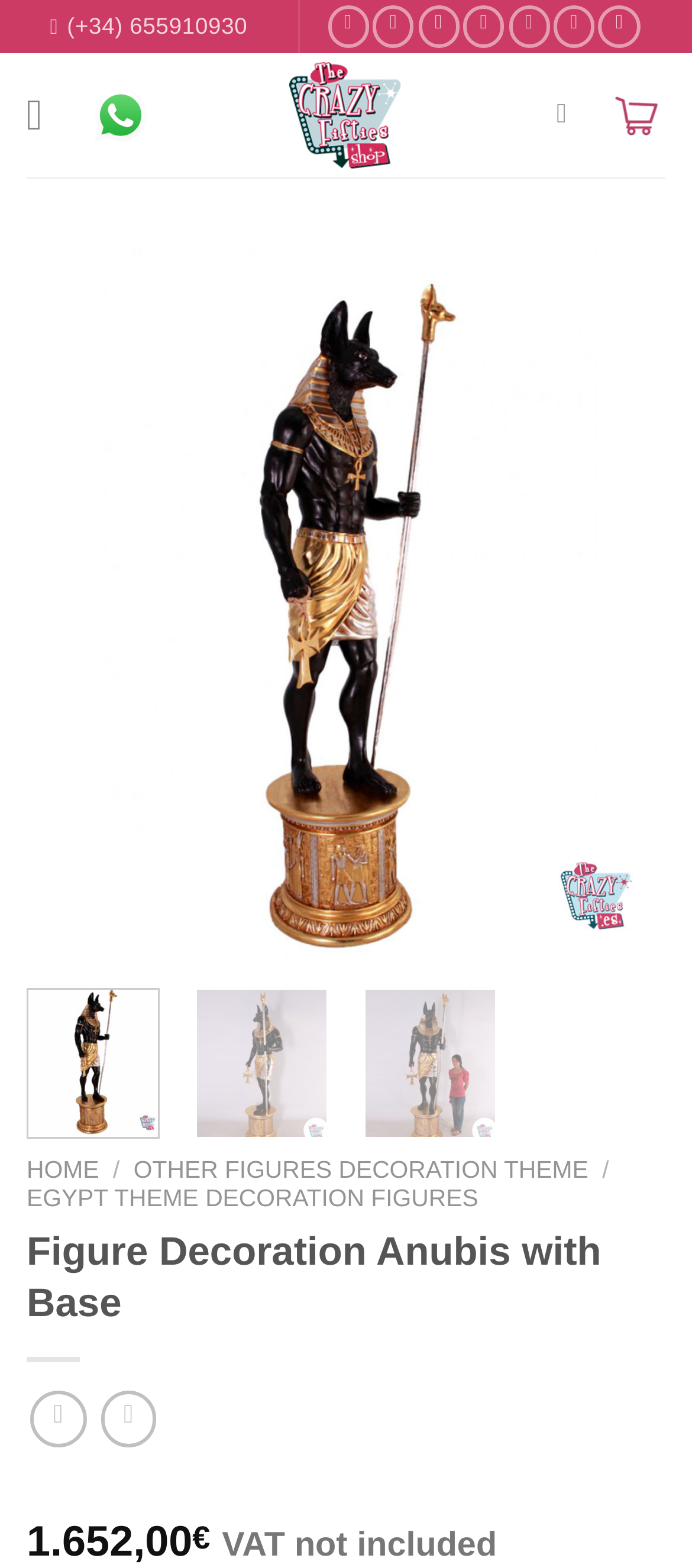What is the price of the Figure Decoration Anubis with Base?
Please answer the question with as much detail as possible using the screenshot.

I found the price of the product by looking at the static text '1.652,00' and the adjacent static text '€' which indicates the currency.